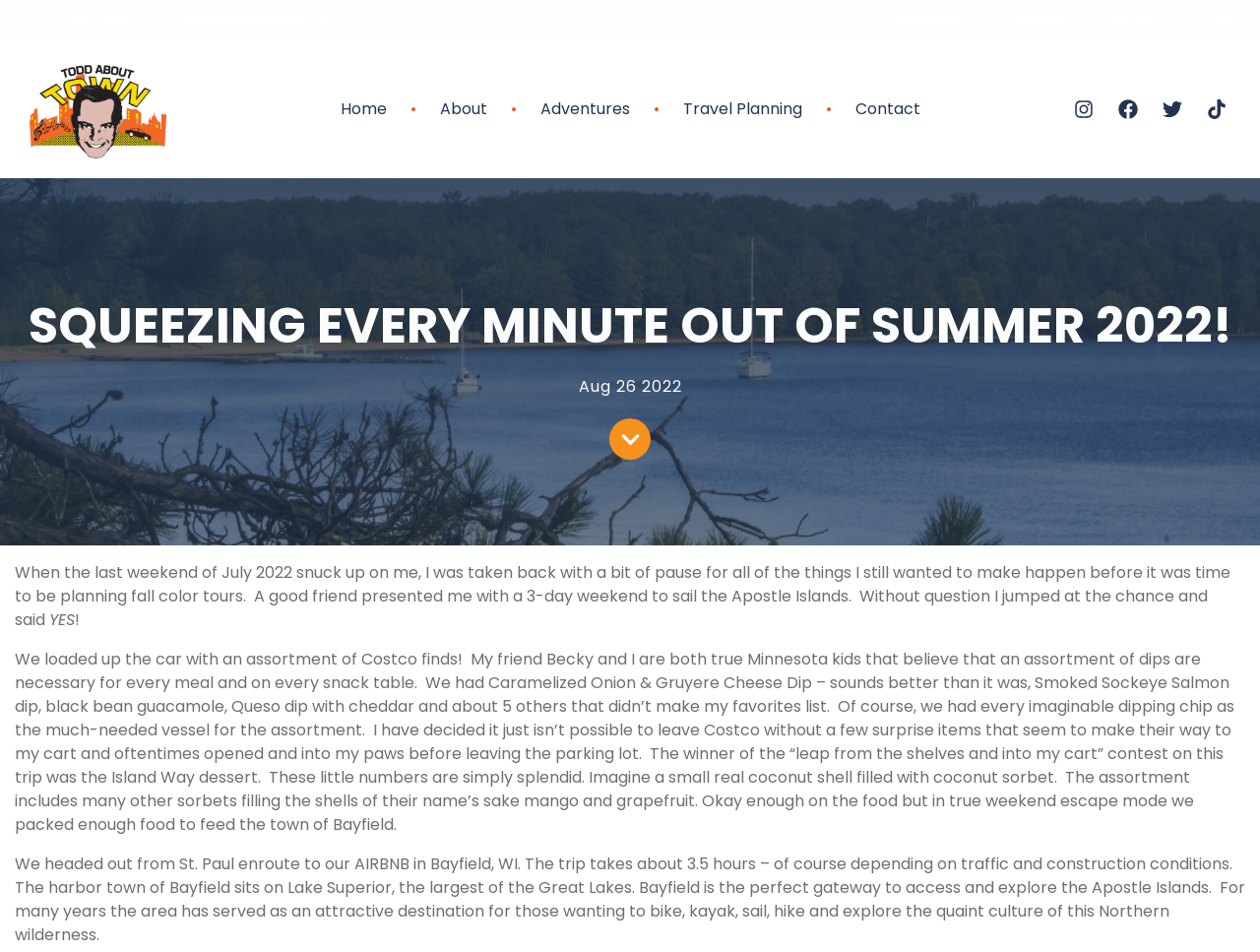Indicate the bounding box coordinates of the element that needs to be clicked to satisfy the following instruction: "View Todd Walker's Instagram profile". The coordinates should be four float numbers between 0 and 1, i.e., [left, top, right, bottom].

[0.712, 0.01, 0.769, 0.031]